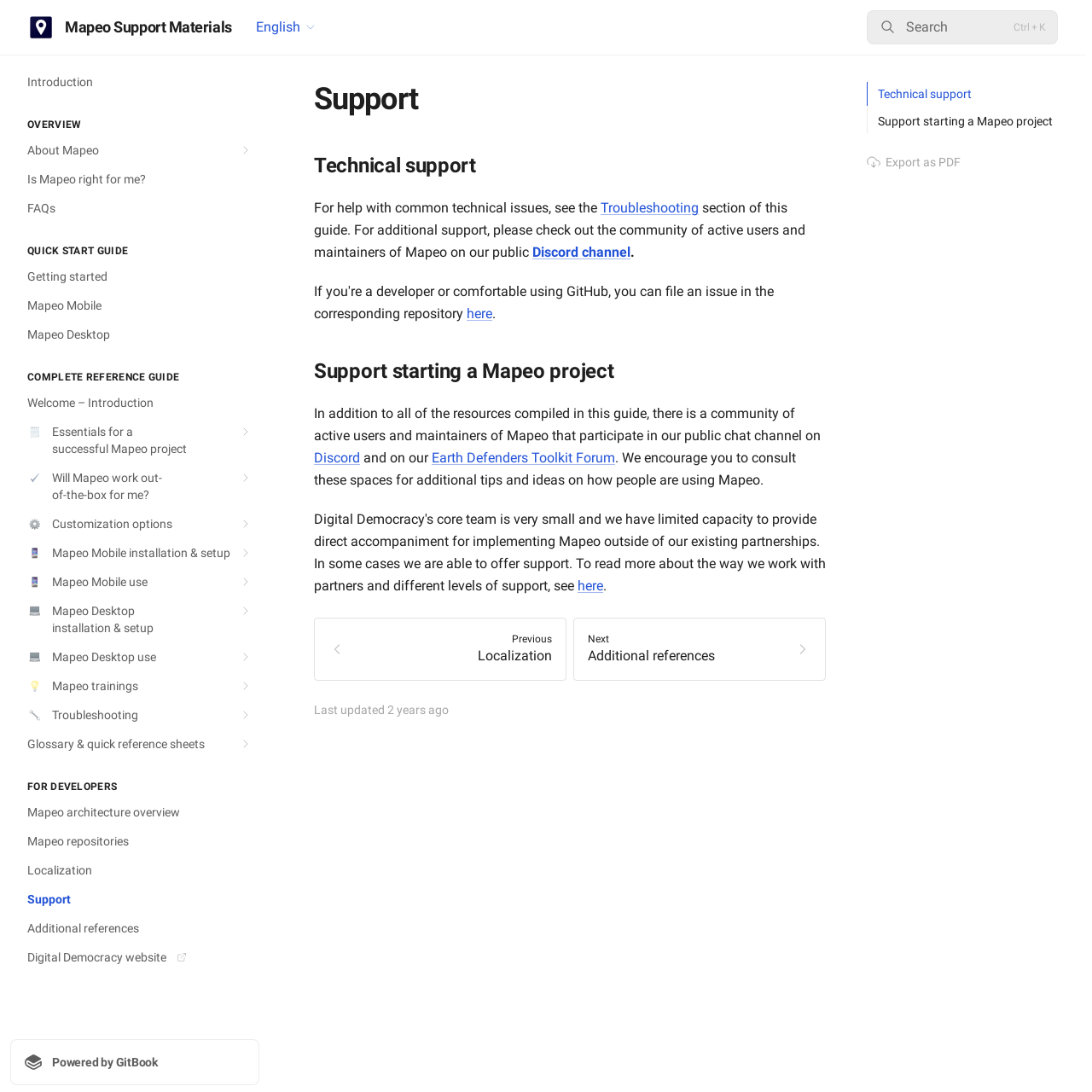Using the elements shown in the image, answer the question comprehensively: What is the purpose of the Discord channel?

The Discord channel is mentioned in the support materials as a way to get additional support from the community of active users and maintainers of Mapeo. It is a public chat channel where users can ask questions and get help from others.